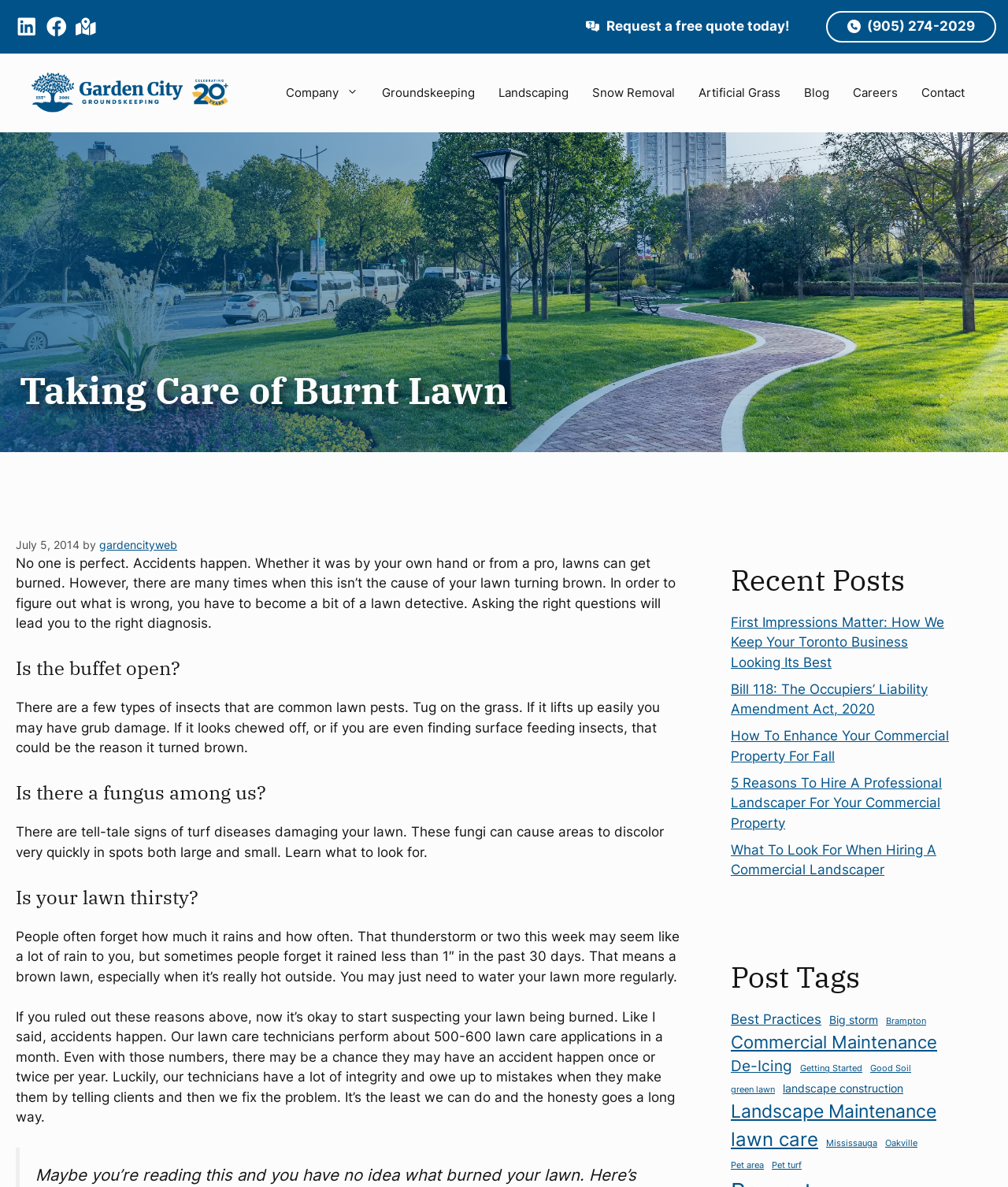Identify the bounding box coordinates for the element you need to click to achieve the following task: "Click the 'Request a free quote today!' link". The coordinates must be four float values ranging from 0 to 1, formatted as [left, top, right, bottom].

[0.561, 0.009, 0.804, 0.036]